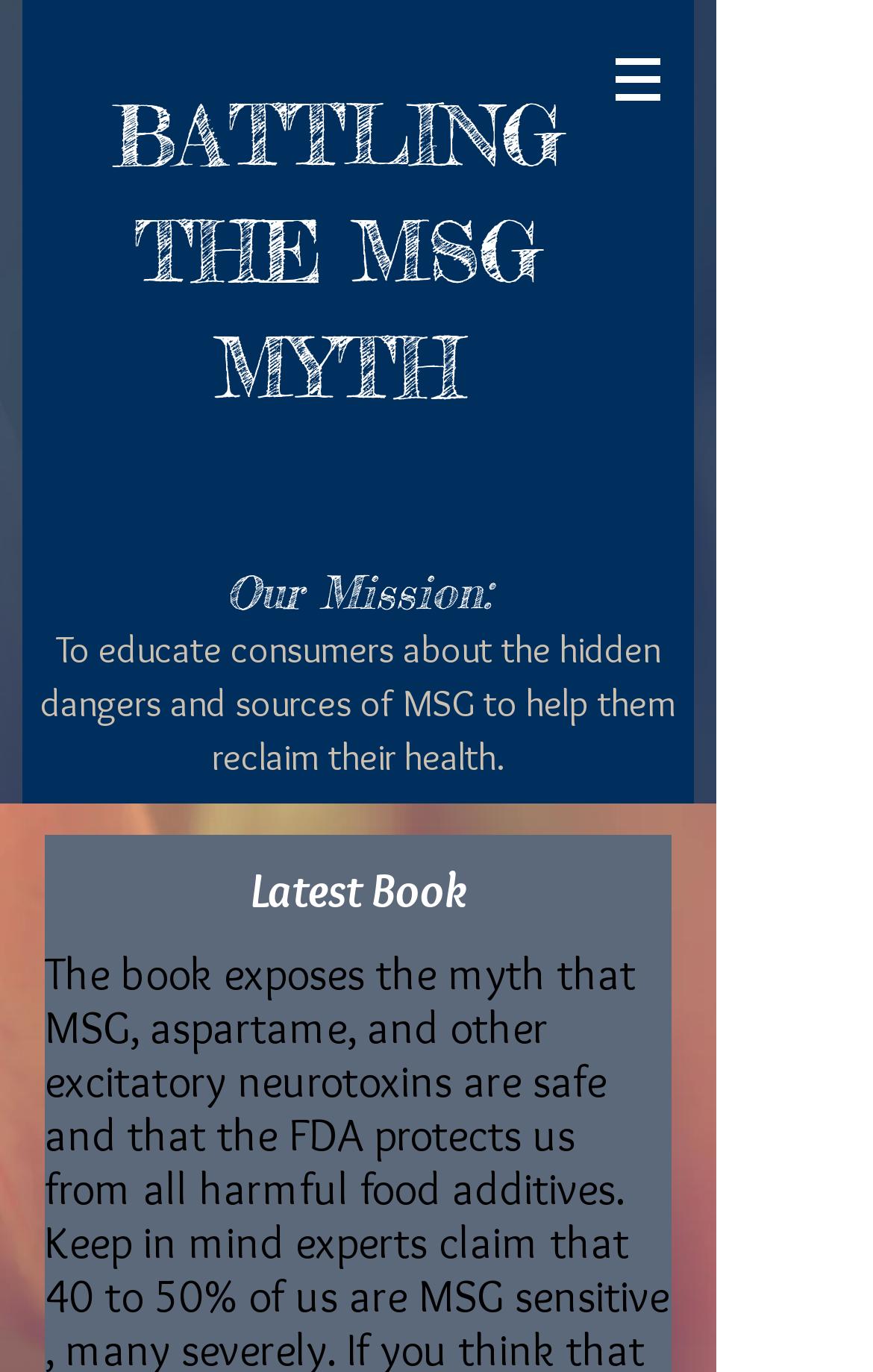Extract the primary headline from the webpage and present its text.

BATTLING THE MSG MYTH